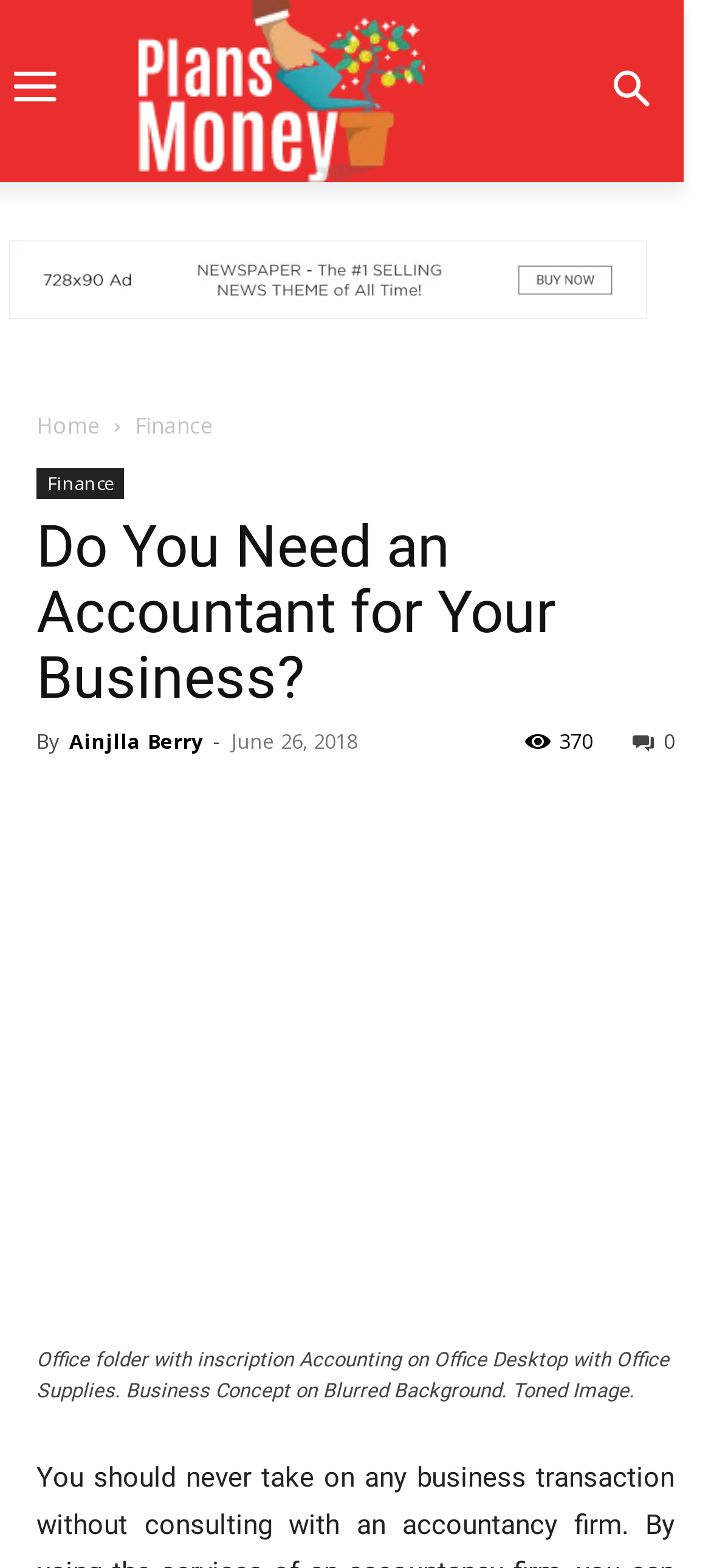Observe the image and answer the following question in detail: What is the date of the article?

I found the date of the article by looking at the time element, which contains the text 'June 26, 2018'. This text is likely to be the date of the article.